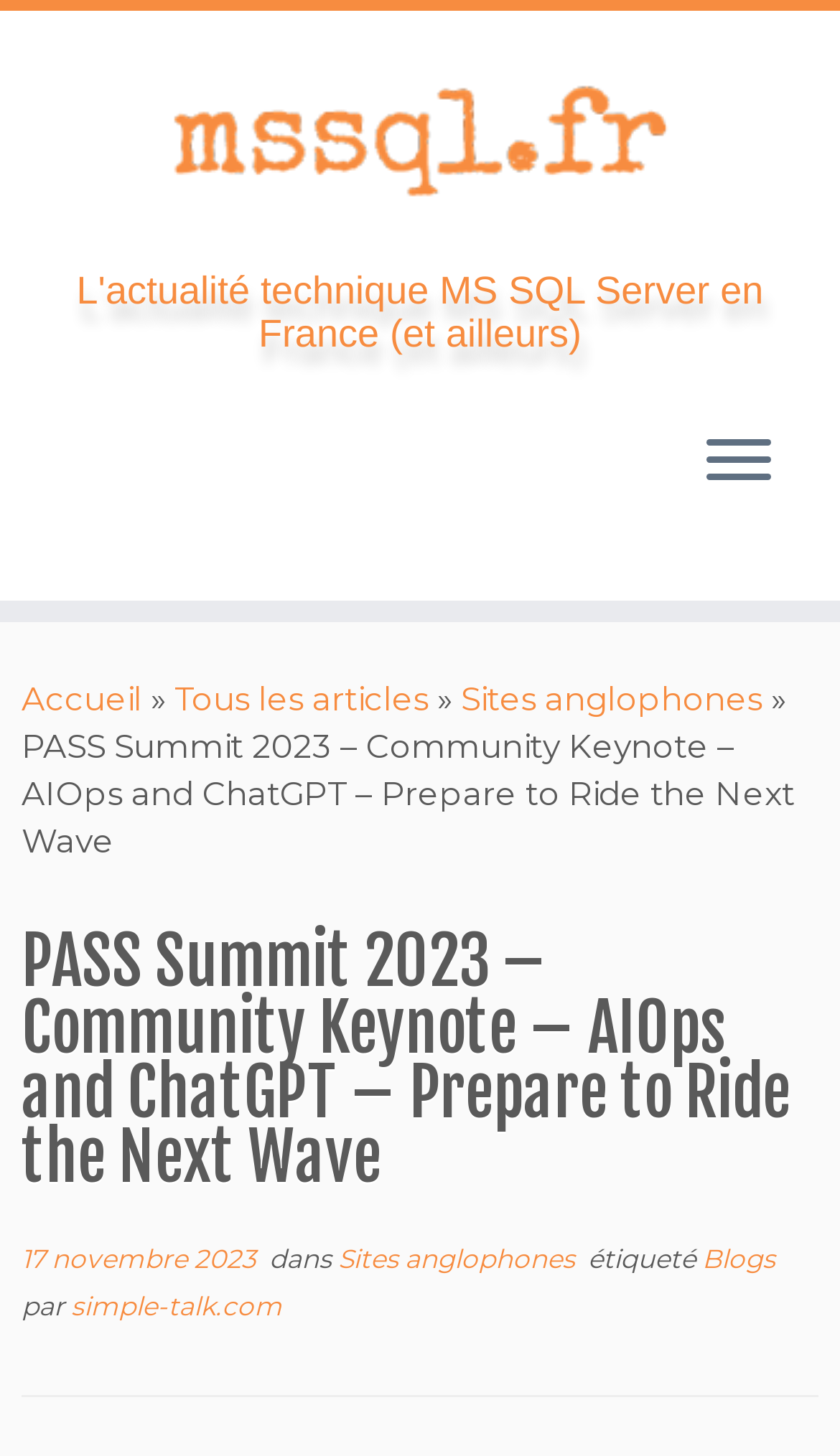Answer the question in one word or a short phrase:
What is the website's main topic?

MS SQL Server